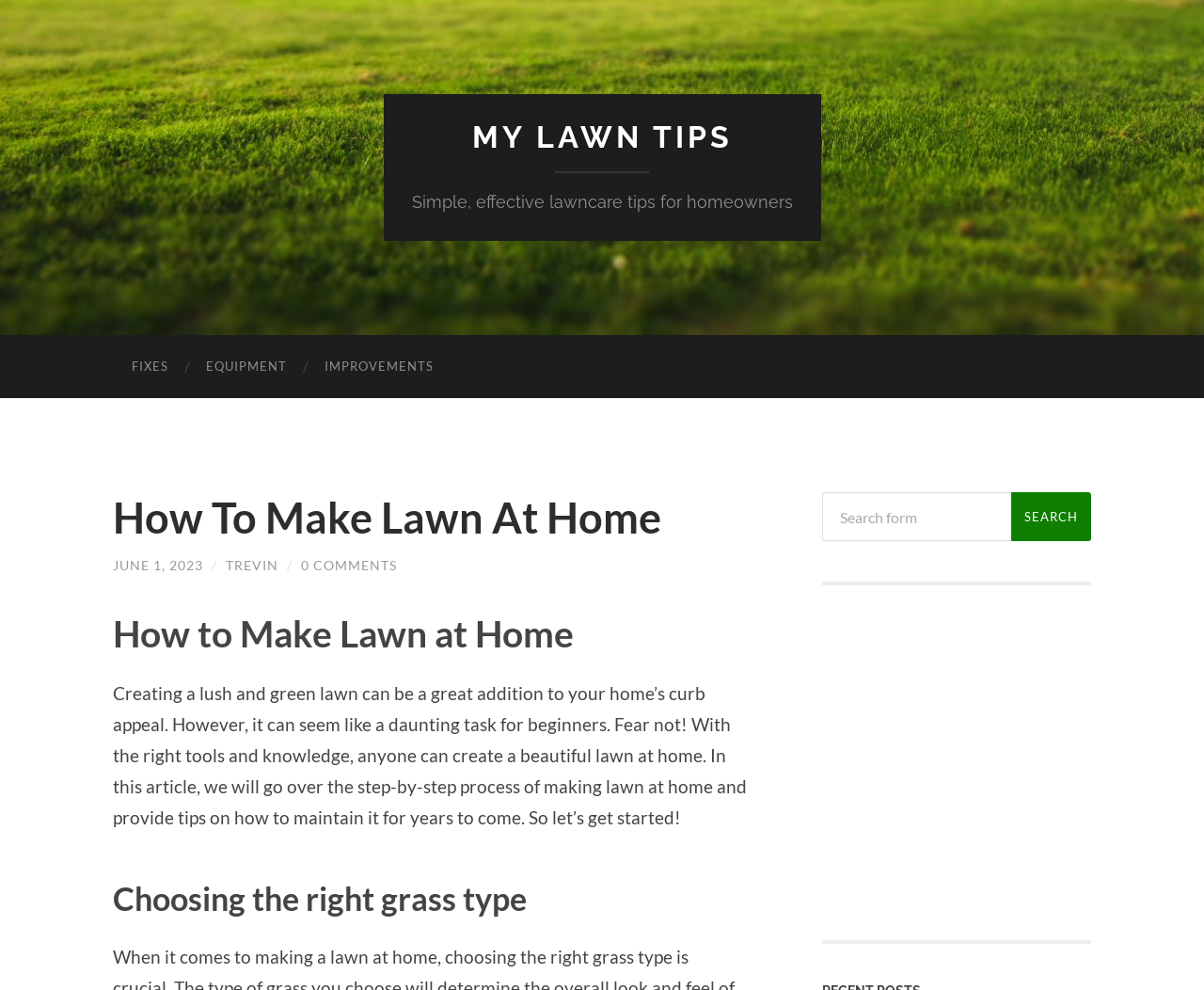Determine the bounding box coordinates for the region that must be clicked to execute the following instruction: "Search for a term in the search box".

[0.683, 0.497, 0.904, 0.547]